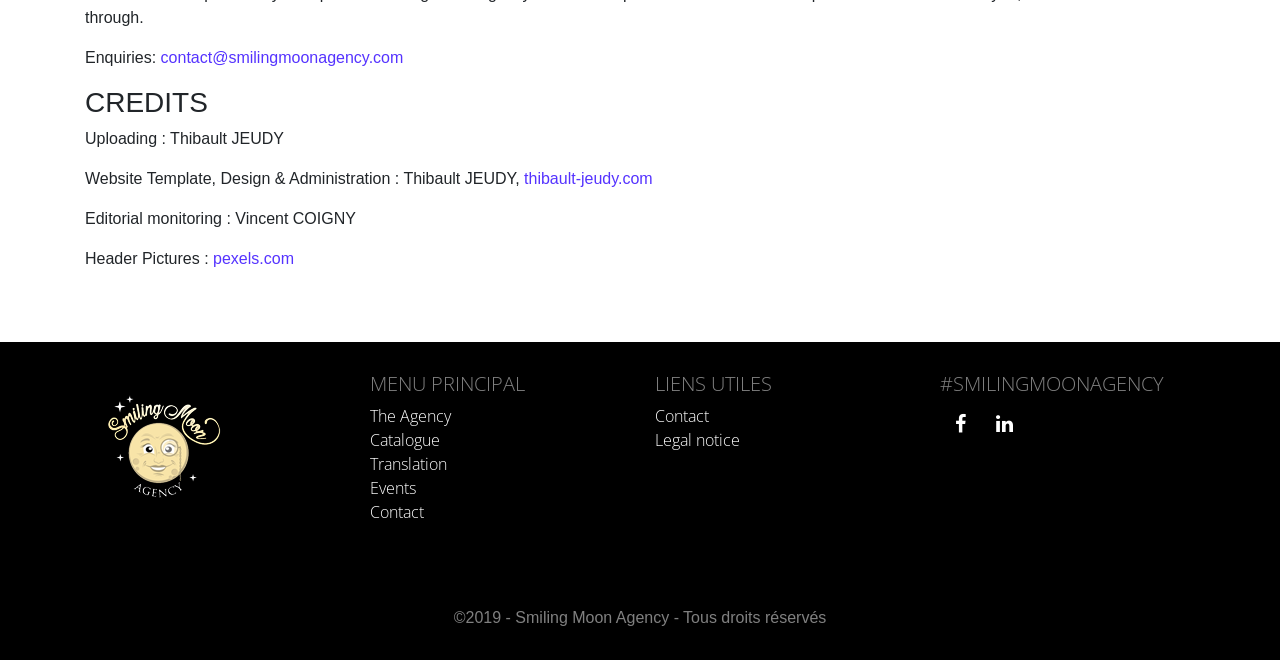Locate the bounding box coordinates of the segment that needs to be clicked to meet this instruction: "follow Smiling Moon Agency on Twitter".

[0.773, 0.62, 0.796, 0.666]